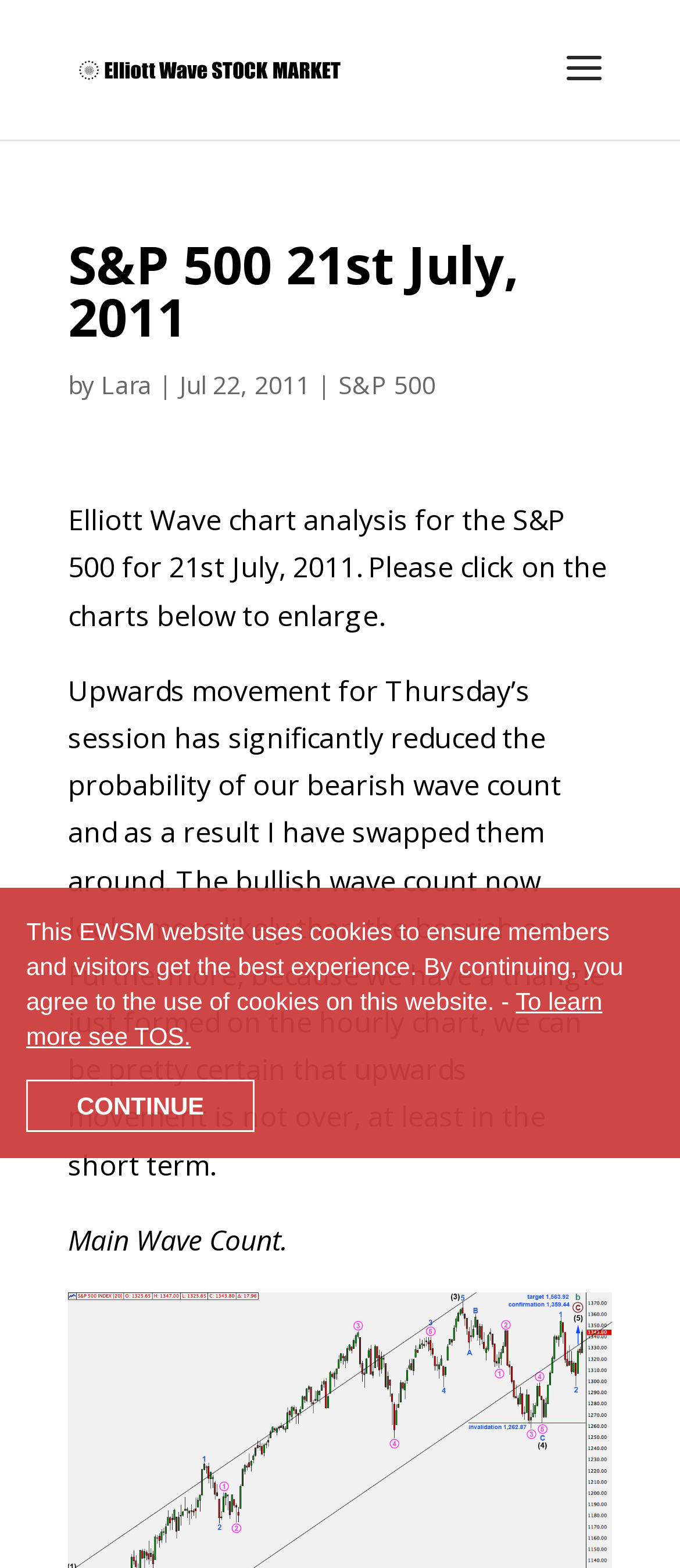Use a single word or phrase to answer the question:
What is the current trend of the S&P 500 according to the analysis?

Upwards movement